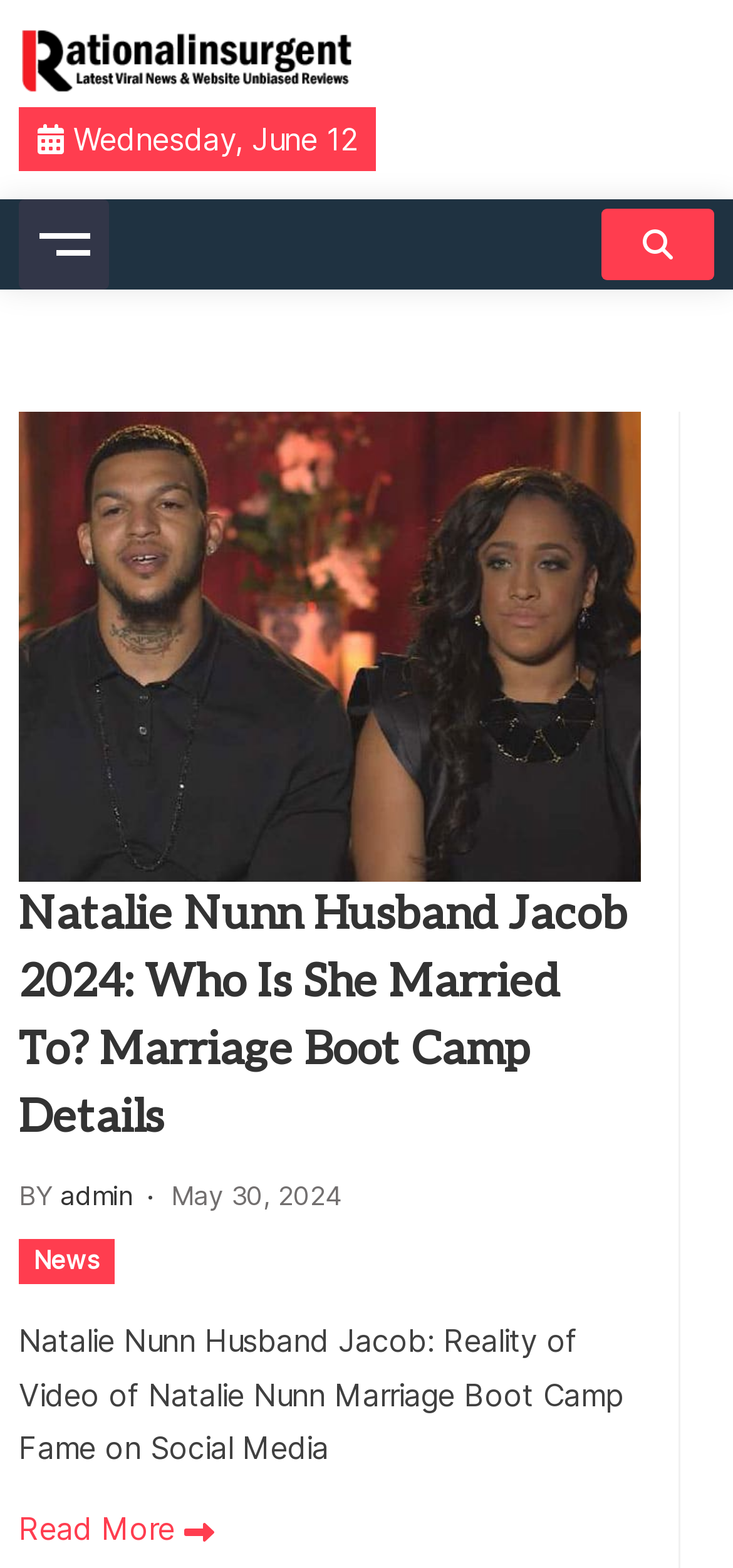Determine the bounding box coordinates of the clickable region to execute the instruction: "Check the news category". The coordinates should be four float numbers between 0 and 1, denoted as [left, top, right, bottom].

[0.026, 0.79, 0.156, 0.819]